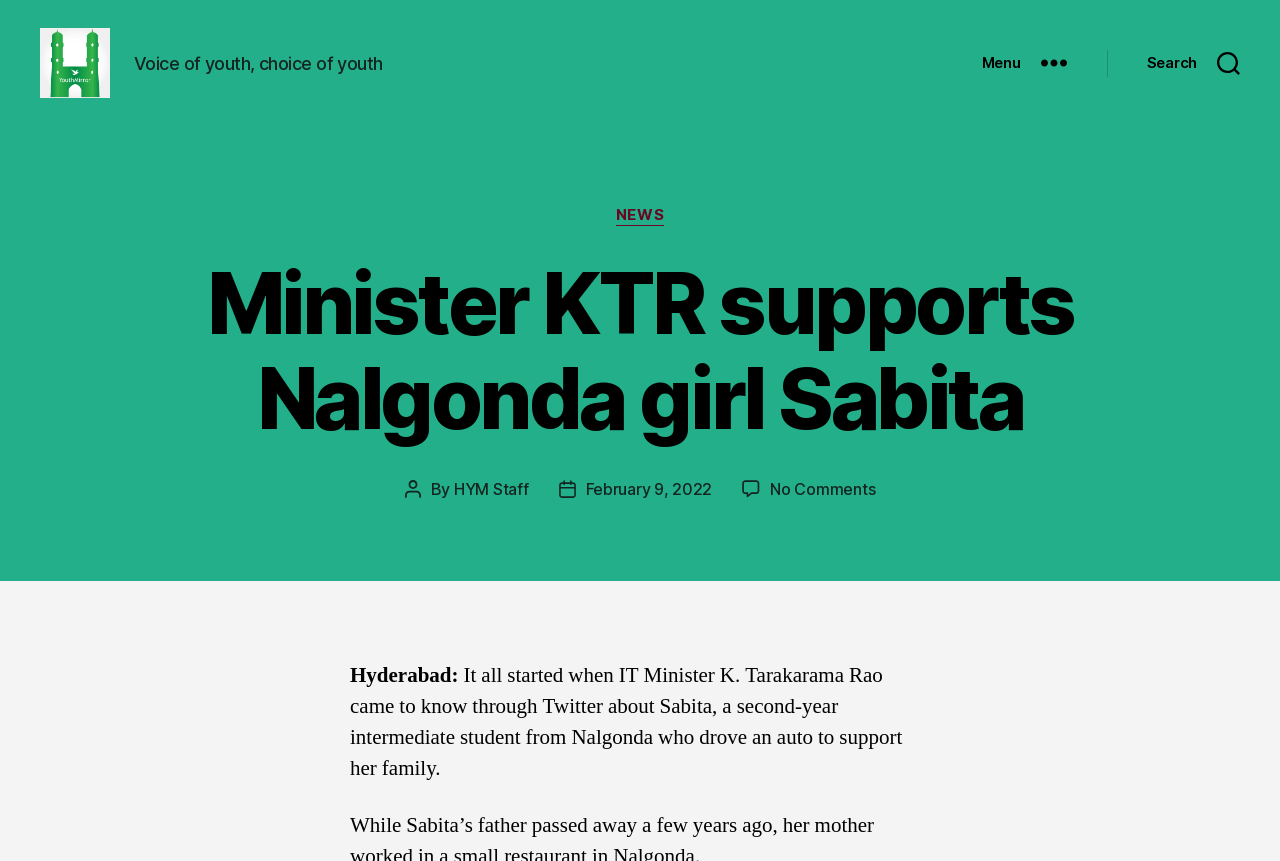Bounding box coordinates should be provided in the format (top-left x, top-left y, bottom-right x, bottom-right y) with all values between 0 and 1. Identify the bounding box for this UI element: News

[0.481, 0.262, 0.519, 0.285]